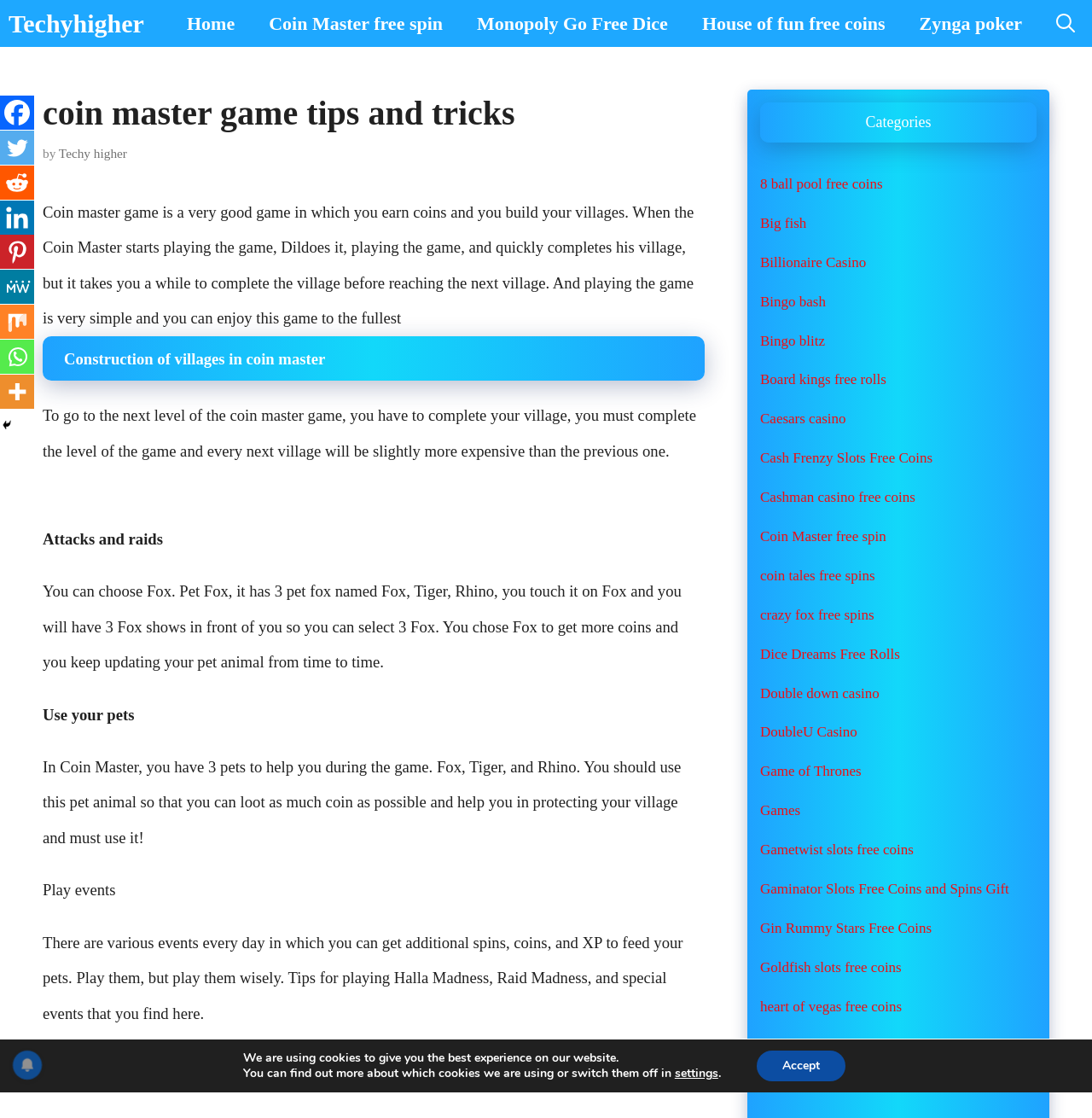Determine the bounding box coordinates of the clickable region to execute the instruction: "Click on the 'House of fun free coins' link". The coordinates should be four float numbers between 0 and 1, denoted as [left, top, right, bottom].

[0.627, 0.0, 0.826, 0.042]